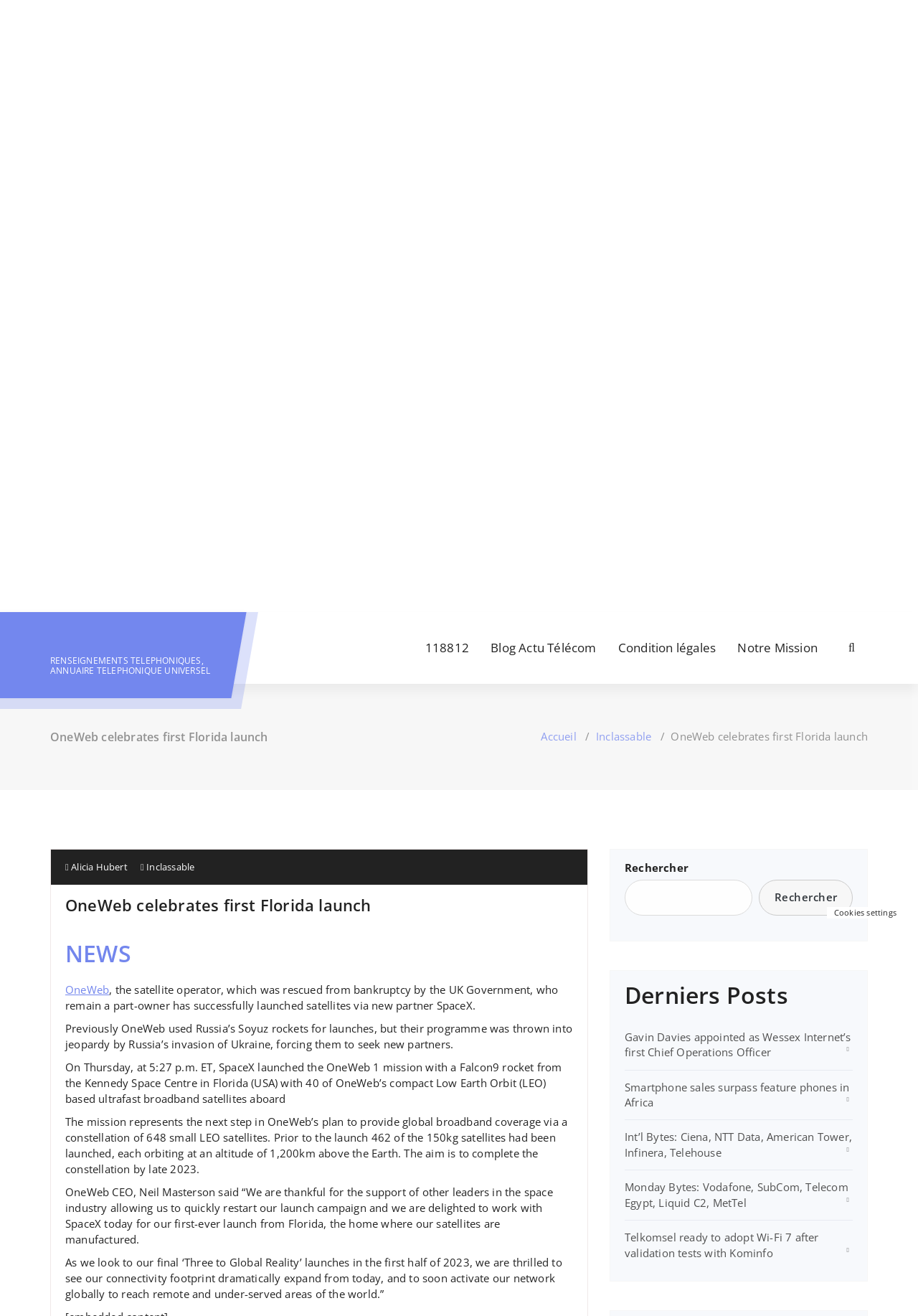Can you determine the bounding box coordinates of the area that needs to be clicked to fulfill the following instruction: "fix Discovery Plus not working with VPN"?

None